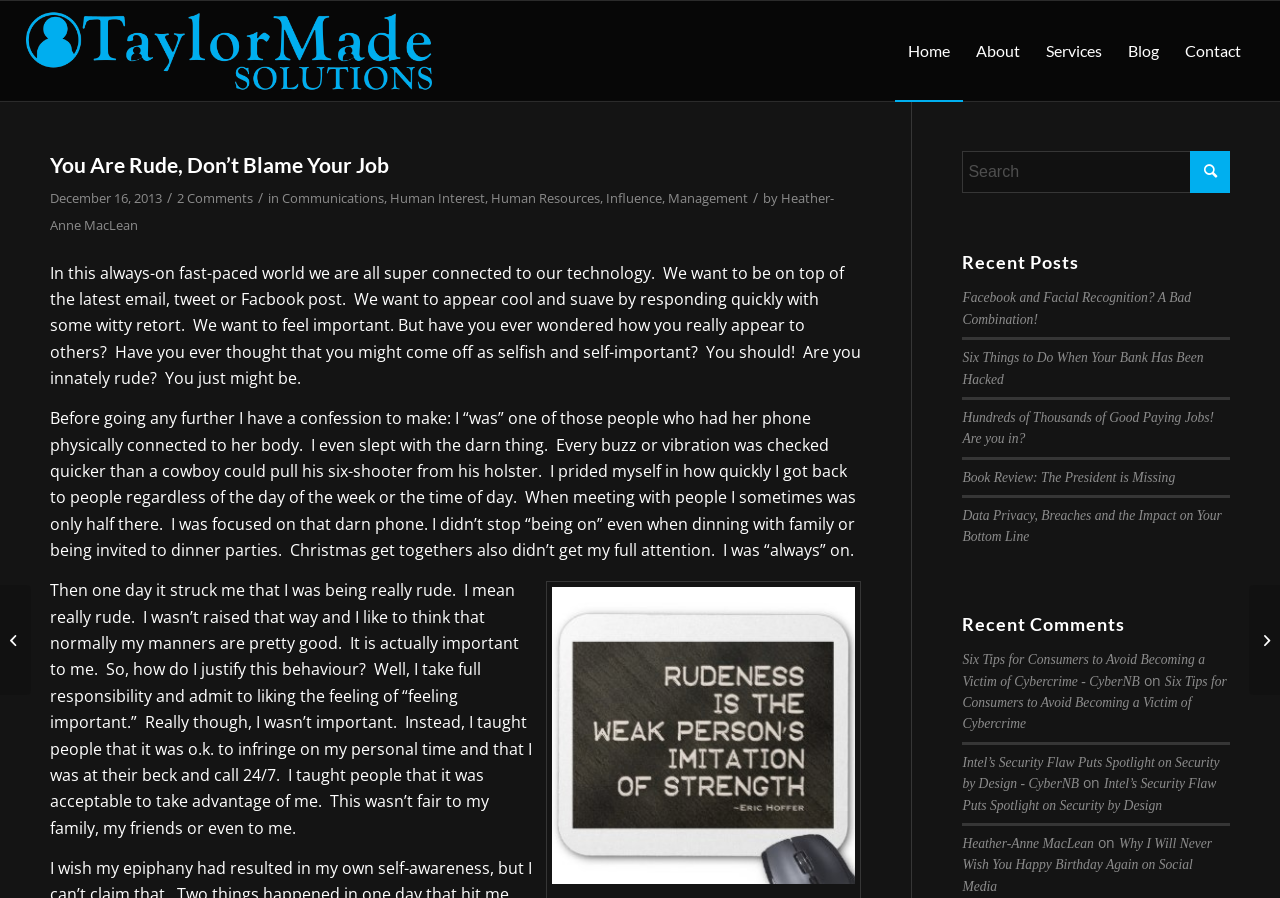Analyze the image and give a detailed response to the question:
What is the purpose of the search box?

The search box is located at the top right corner of the webpage, and its purpose is to allow users to search for specific content within the website.